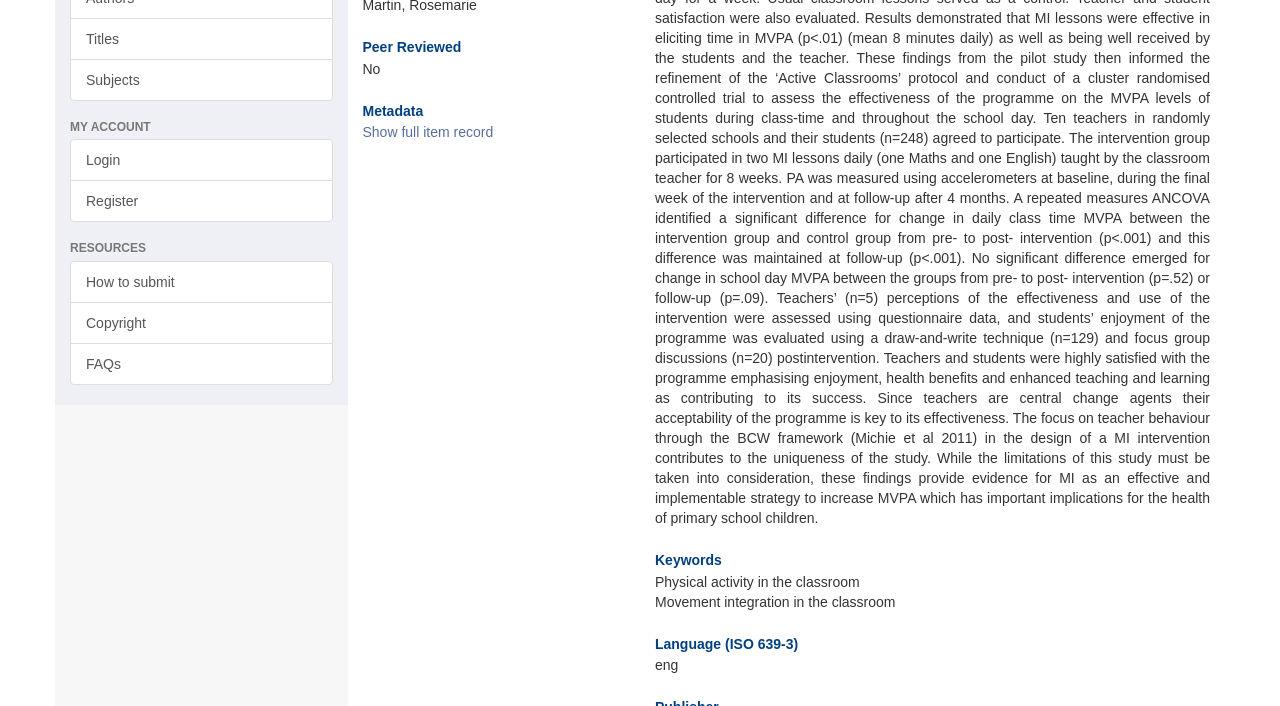Identify the bounding box for the given UI element using the description provided. Coordinates should be in the format (top-left x, top-left y, bottom-right x, bottom-right y) and must be between 0 and 1. Here is the description: How to submit

[0.055, 0.369, 0.26, 0.429]